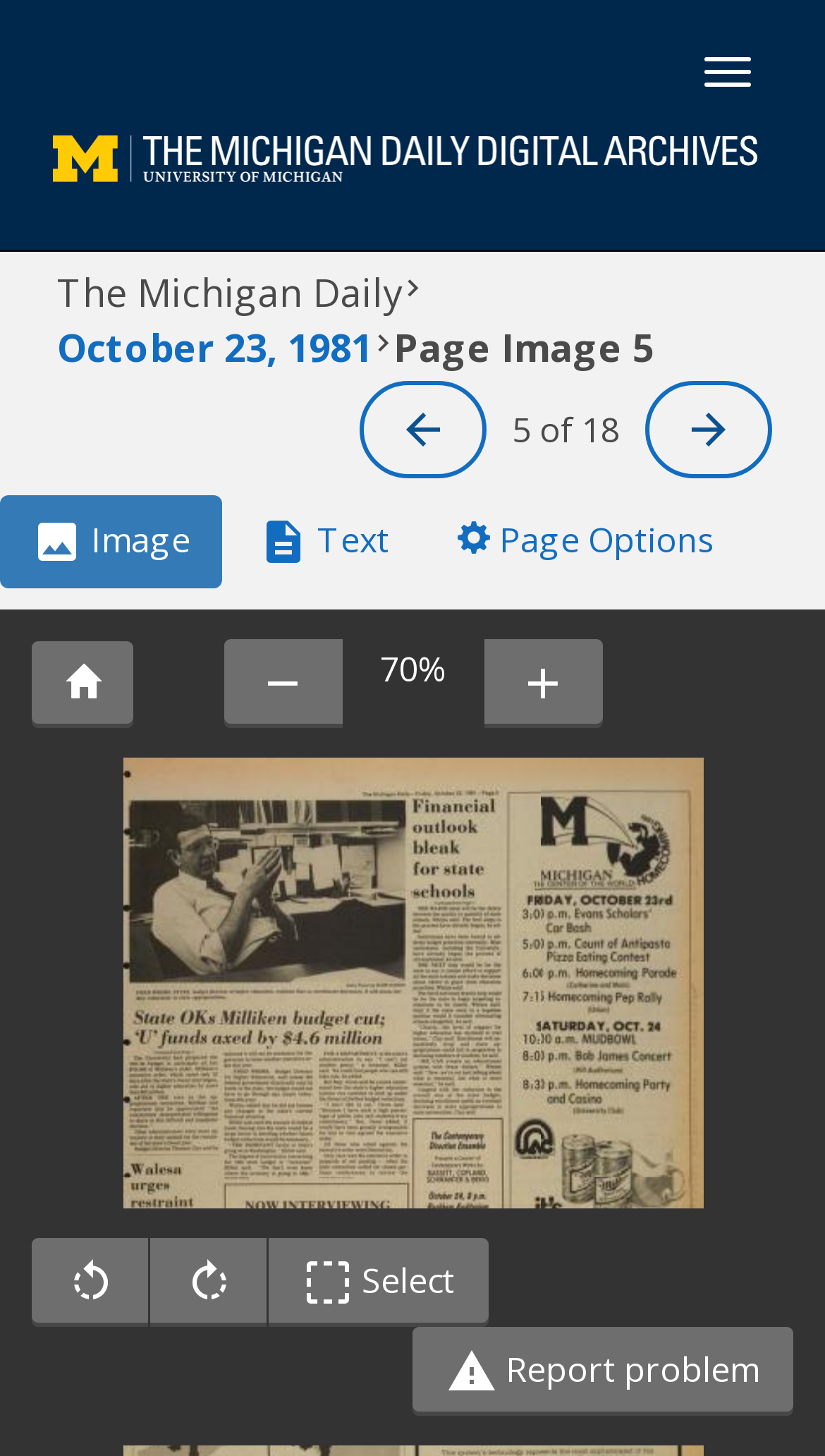Pinpoint the bounding box coordinates of the clickable area needed to execute the instruction: "Zoom out". The coordinates should be specified as four float numbers between 0 and 1, i.e., [left, top, right, bottom].

[0.271, 0.439, 0.414, 0.5]